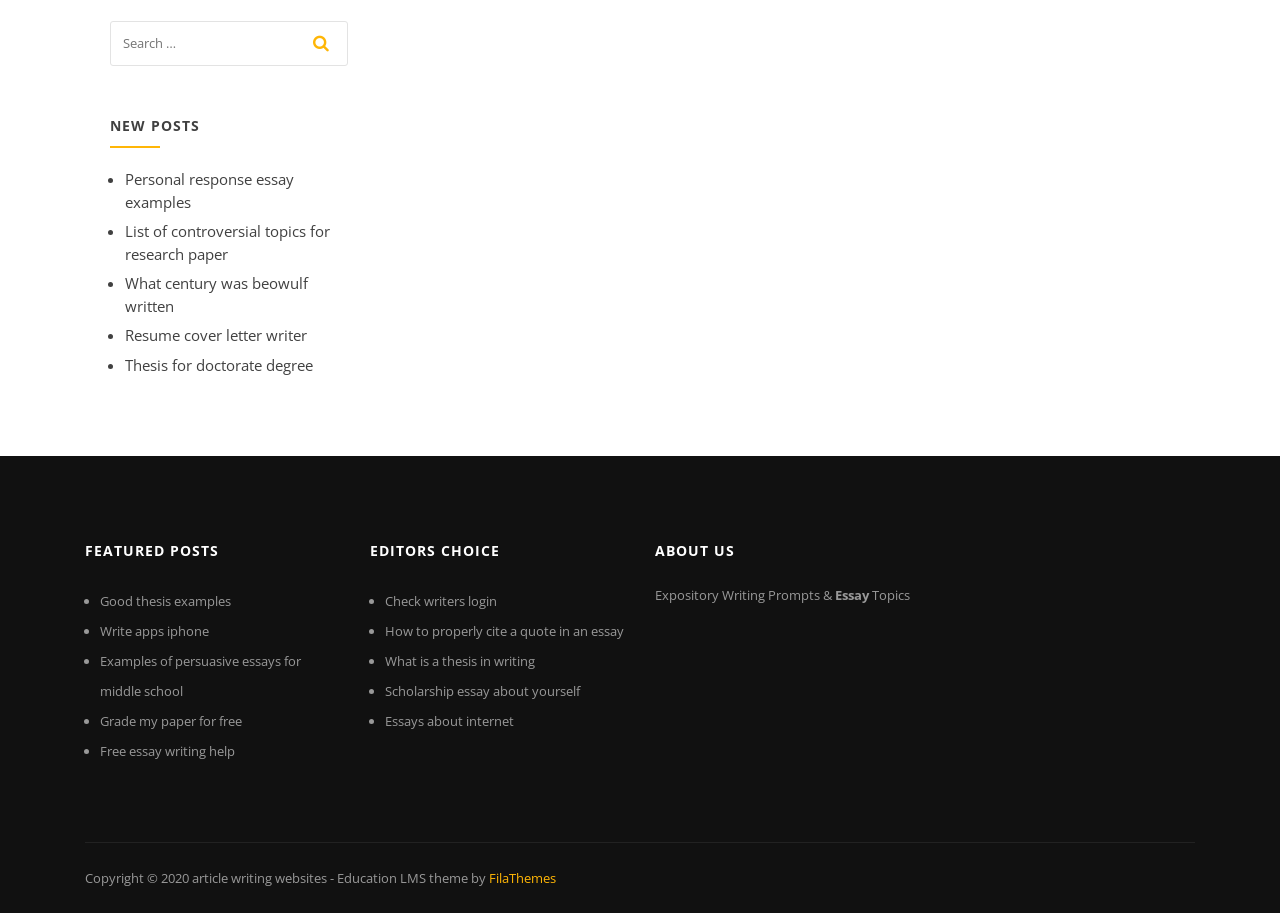Find the bounding box coordinates of the clickable region needed to perform the following instruction: "Click the 'Newsletter abonnieren »' button". The coordinates should be provided as four float numbers between 0 and 1, i.e., [left, top, right, bottom].

None